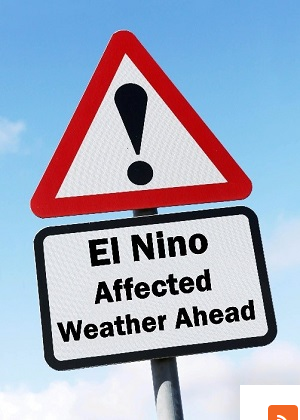Please answer the following question using a single word or phrase: 
What sector is likely to be affected by El Niño conditions?

Agricultural sector